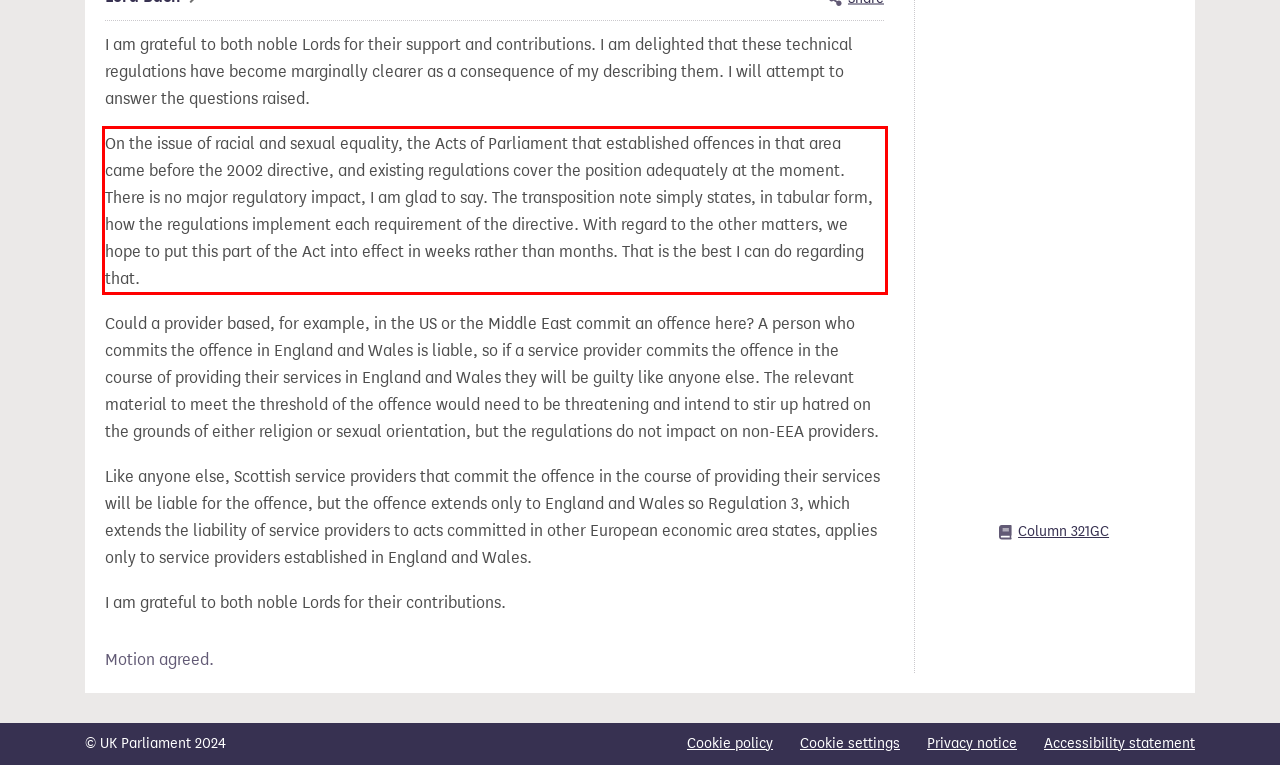In the given screenshot, locate the red bounding box and extract the text content from within it.

On the issue of racial and sexual equality, the Acts of Parliament that established offences in that area came before the 2002 directive, and existing regulations cover the position adequately at the moment. There is no major regulatory impact, I am glad to say. The transposition note simply states, in tabular form, how the regulations implement each requirement of the directive. With regard to the other matters, we hope to put this part of the Act into effect in weeks rather than months. That is the best I can do regarding that.